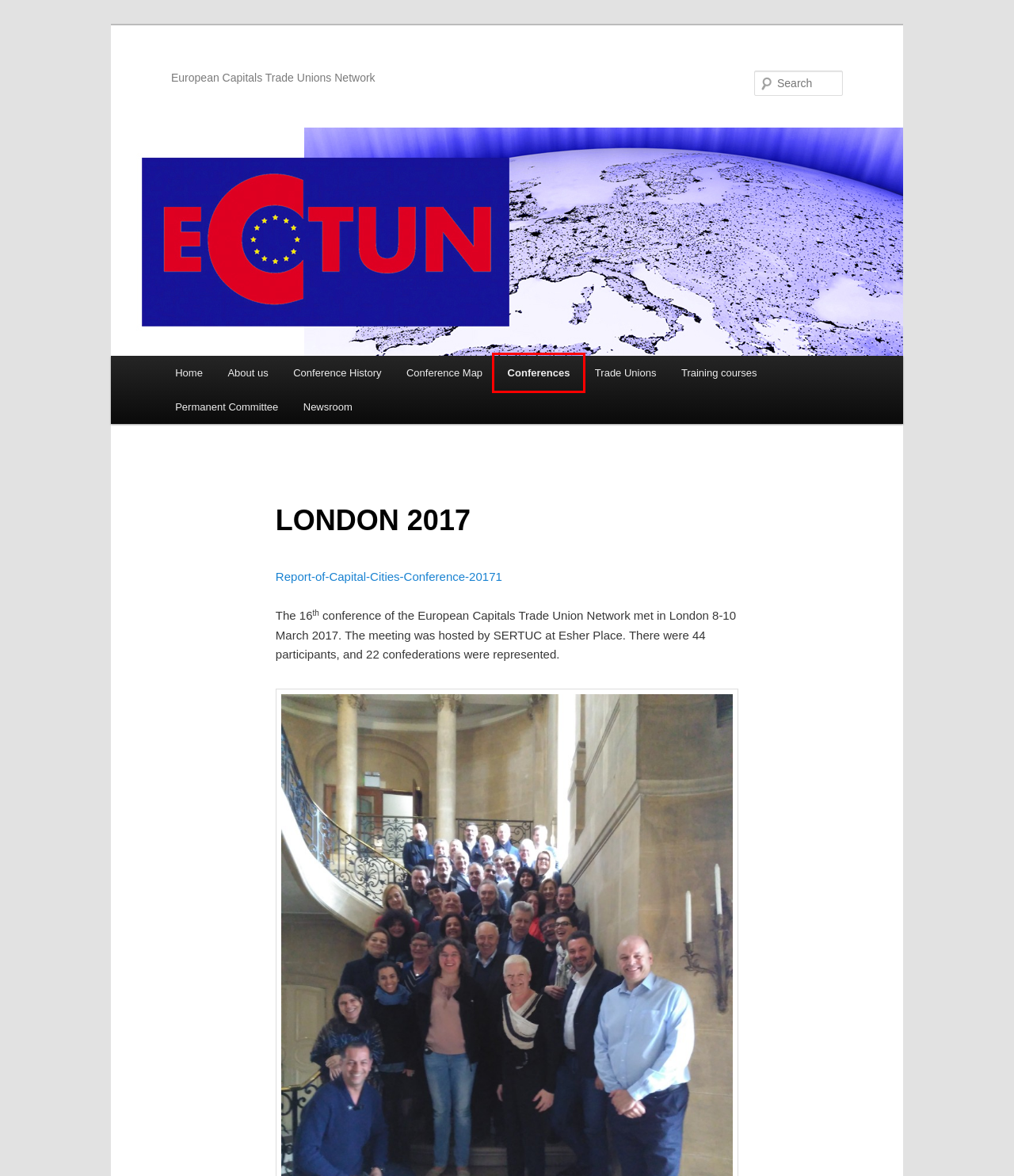Review the webpage screenshot and focus on the UI element within the red bounding box. Select the best-matching webpage description for the new webpage that follows after clicking the highlighted element. Here are the candidates:
A. | European Capitals Trade Unions Network
B. Newsroom |
C. Trade Unions |
D. Conference Map |
E. Permanent Committee |
F. Conferences |
G. About us |
H. Training courses |

F